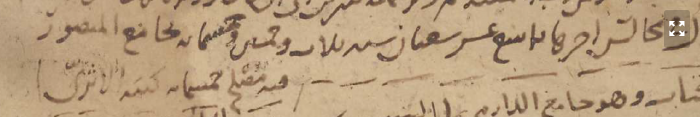What is the color of the parchment?
Using the details shown in the screenshot, provide a comprehensive answer to the question.

The caption describes the parchment as 'yellowed', indicating that it has undergone a natural aging process, which is common in ancient manuscripts.